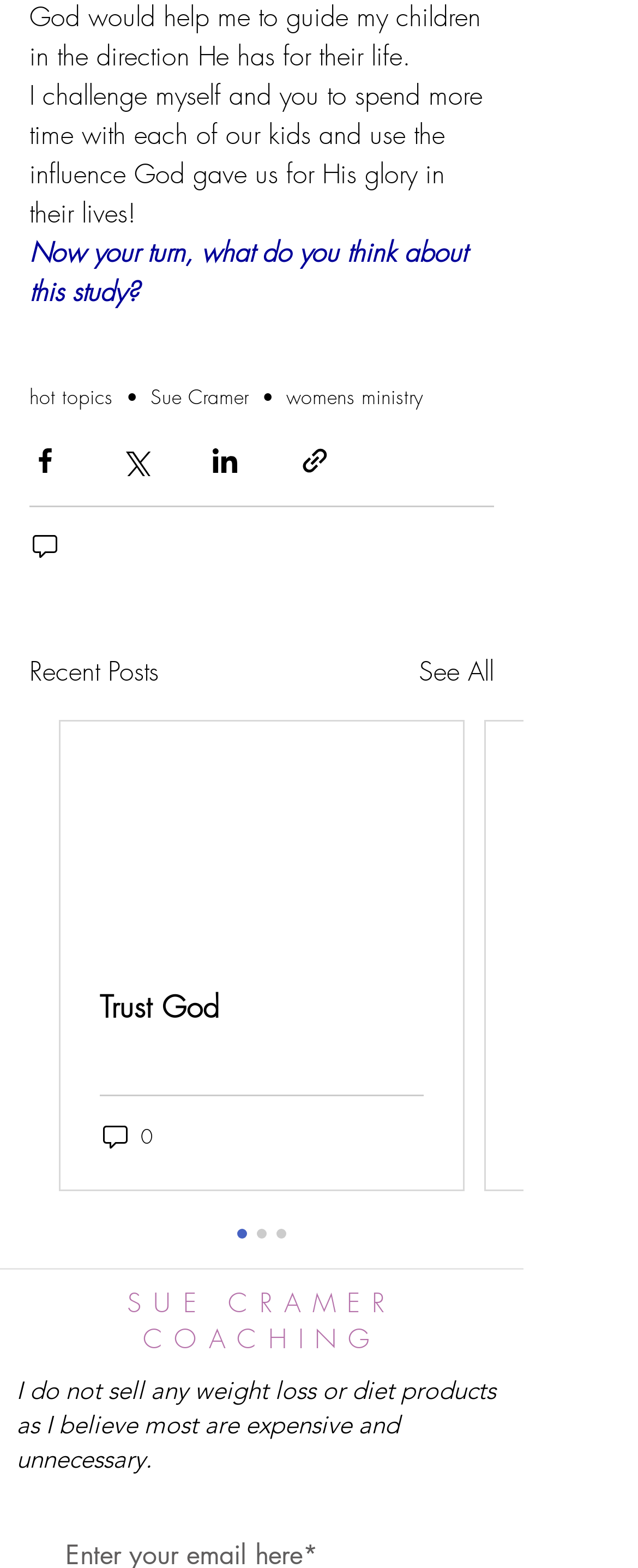How many links are there in the 'SUE CRAMER COACHING' section?
Based on the image, answer the question with as much detail as possible.

There are two links in the 'SUE CRAMER COACHING' section, one with the text 'SUE CRAMER COACHING' and another with no text, both represented by link elements with bounding box coordinates [0.199, 0.82, 0.622, 0.865] and [0.051, 0.82, 0.769, 0.865] respectively.